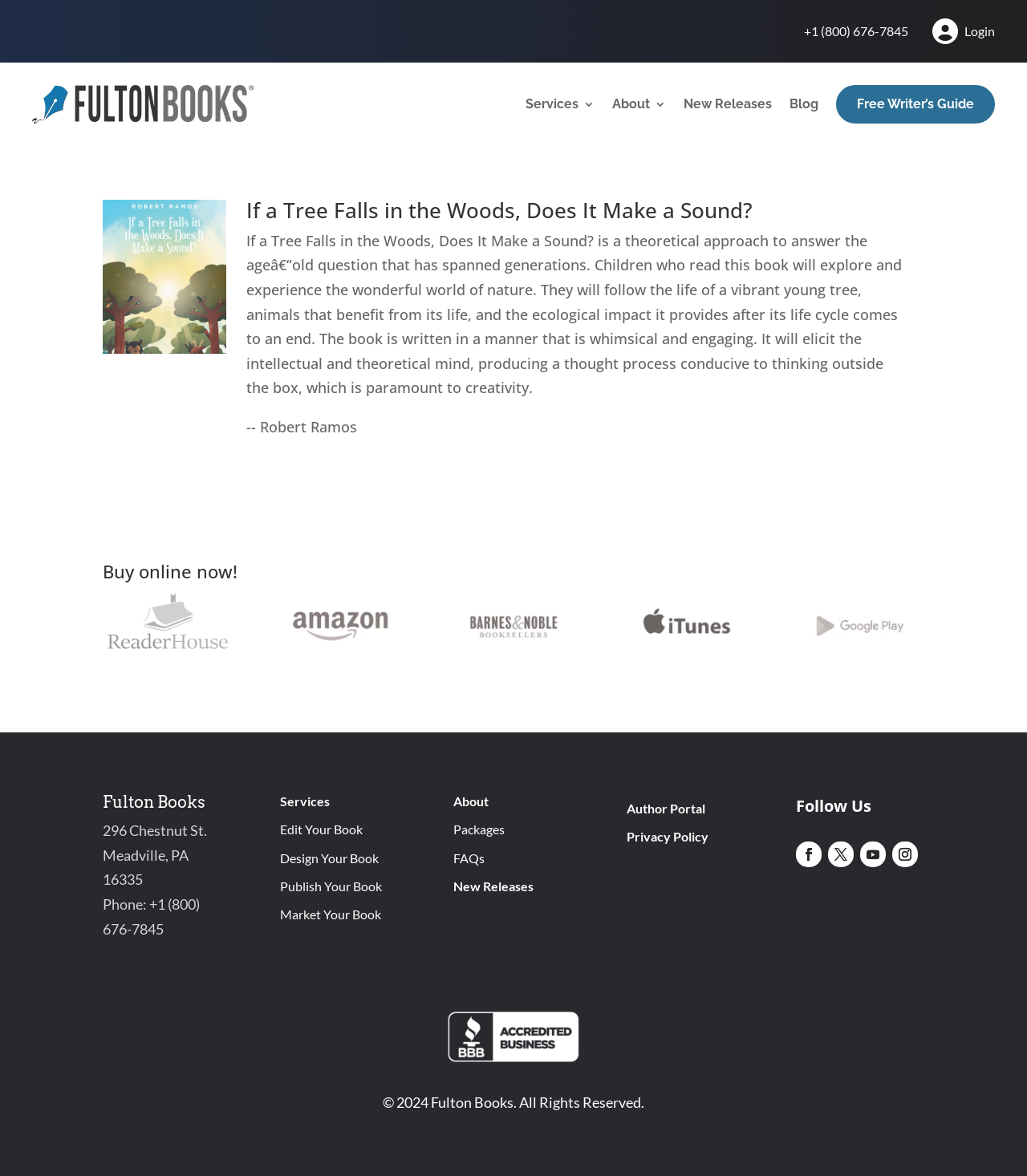Find the bounding box coordinates of the clickable area required to complete the following action: "Call the phone number".

[0.783, 0.022, 0.884, 0.037]